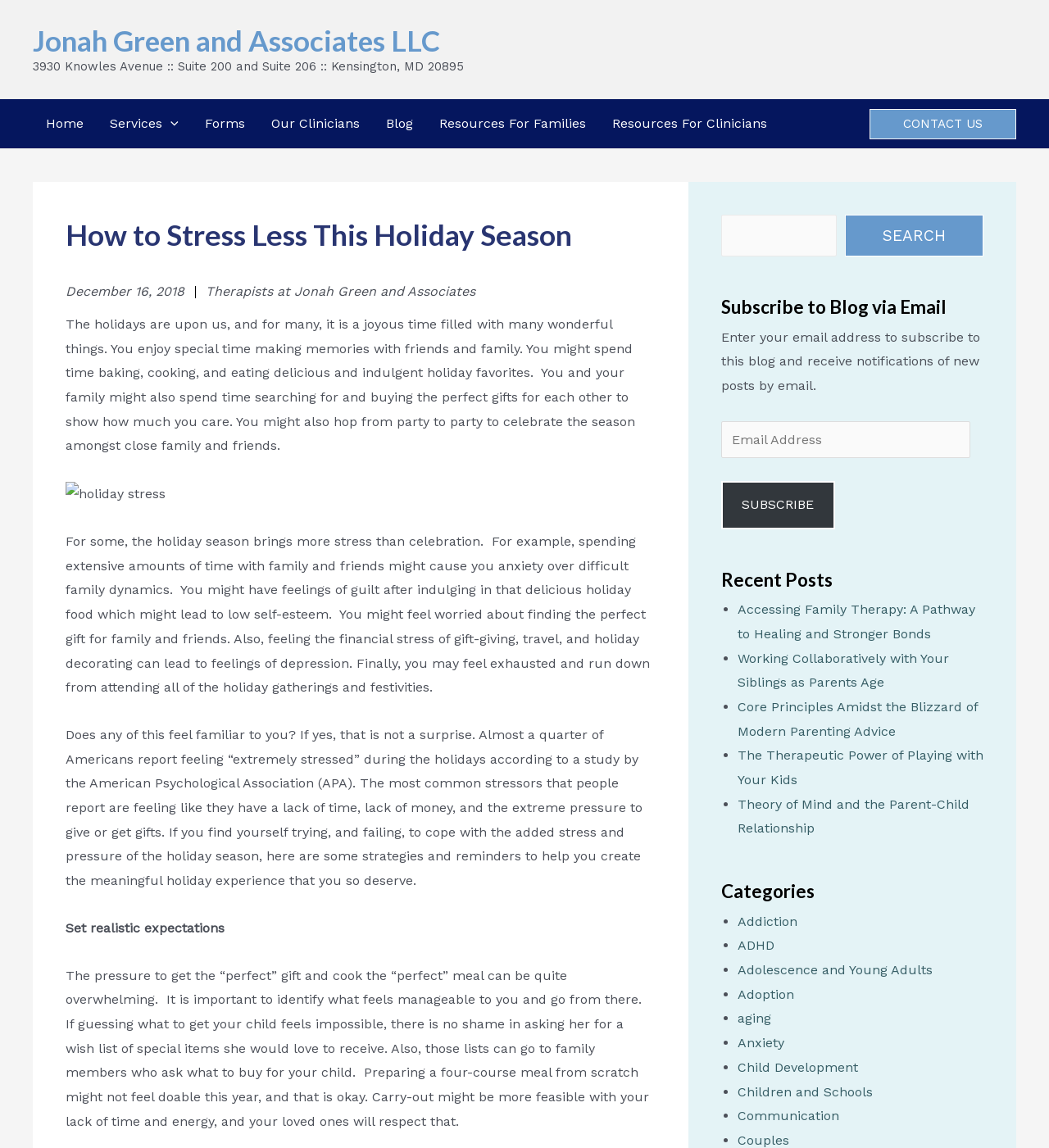Please find the bounding box coordinates of the element's region to be clicked to carry out this instruction: "Subscribe to the blog via email".

[0.687, 0.256, 0.937, 0.28]